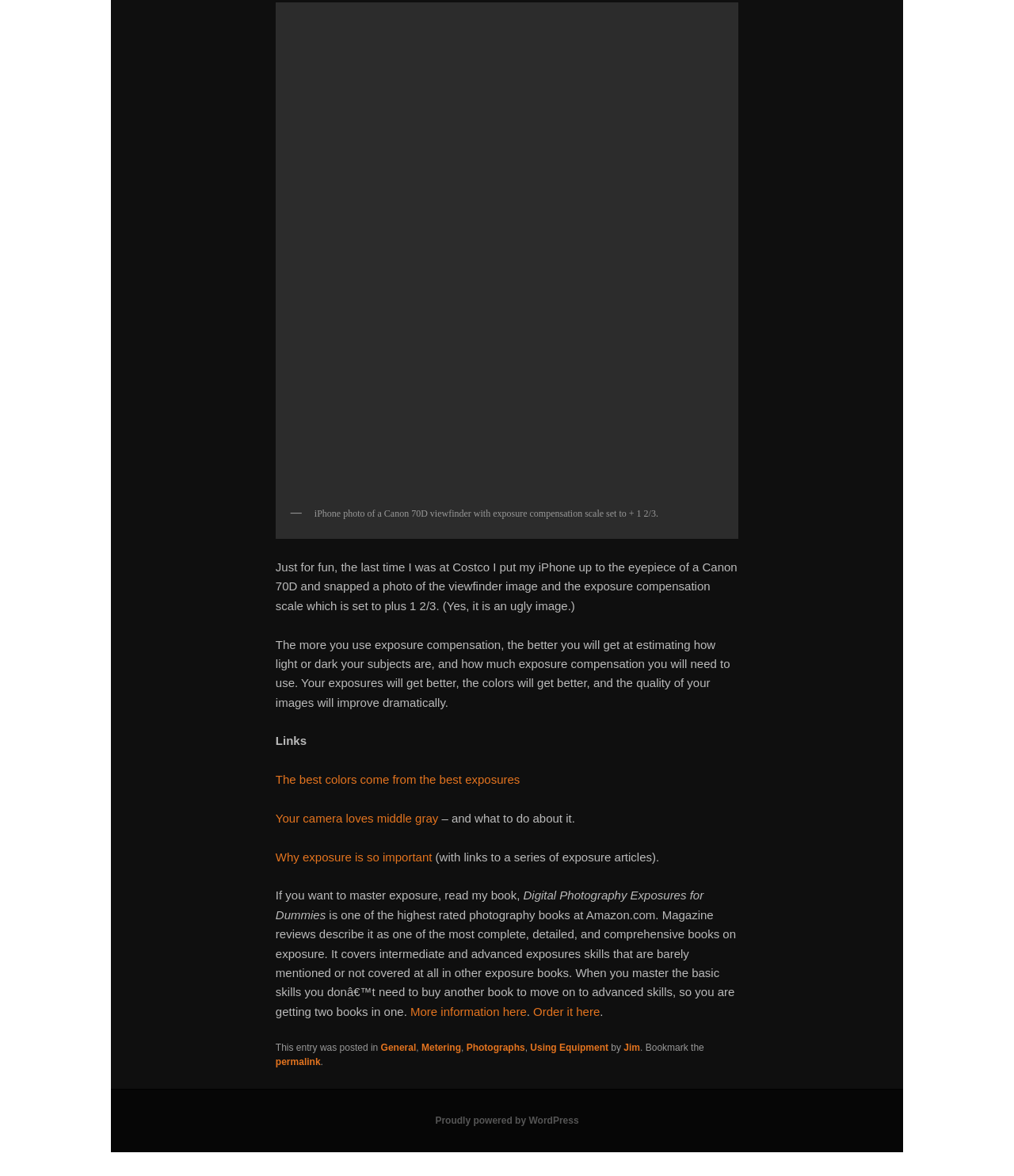Answer the question below using just one word or a short phrase: 
What is the title of the book recommended by the author?

Digital Photography Exposures for Dummies